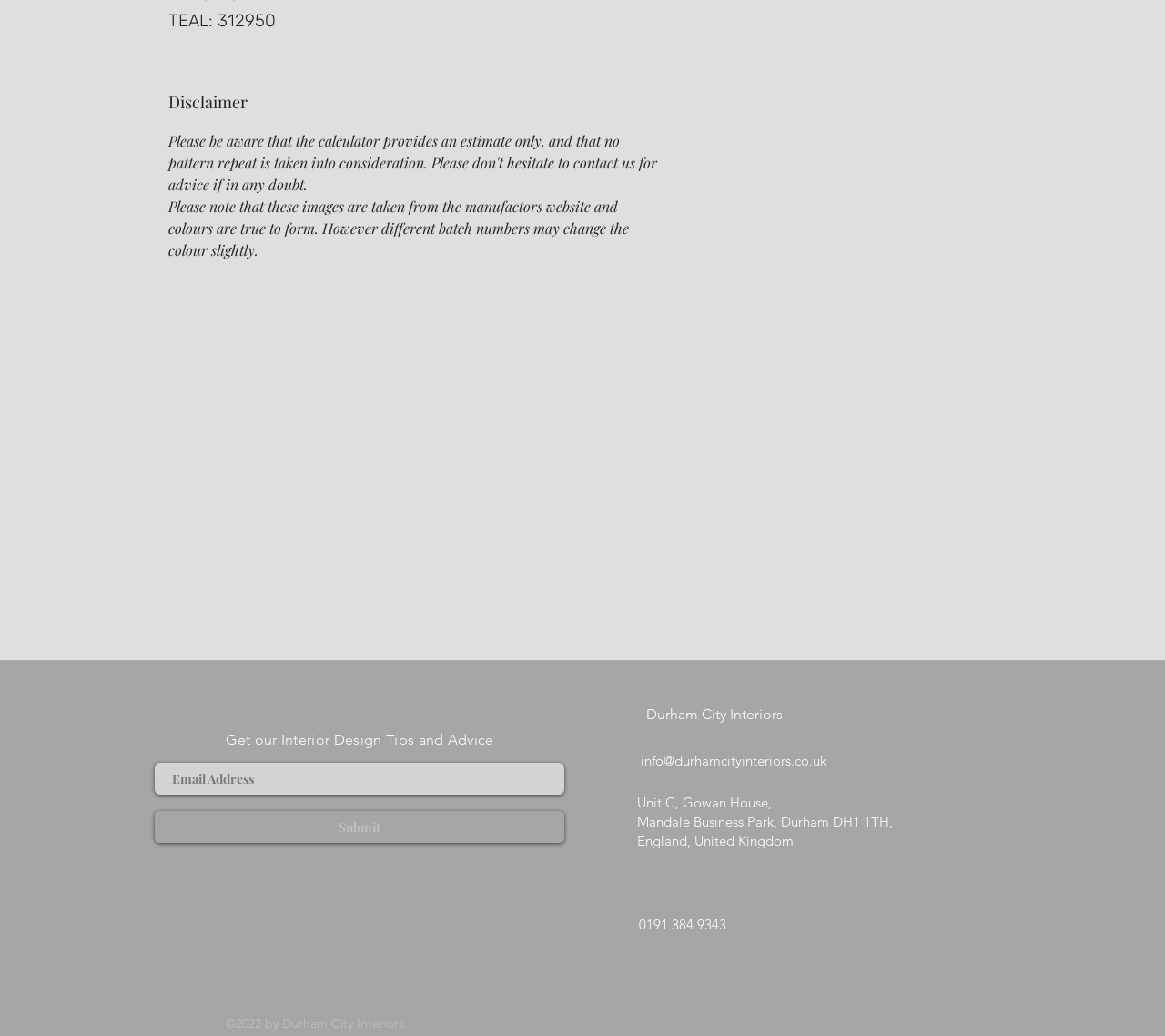Bounding box coordinates are specified in the format (top-left x, top-left y, bottom-right x, bottom-right y). All values are floating point numbers bounded between 0 and 1. Please provide the bounding box coordinate of the region this sentence describes: ABOUT

None